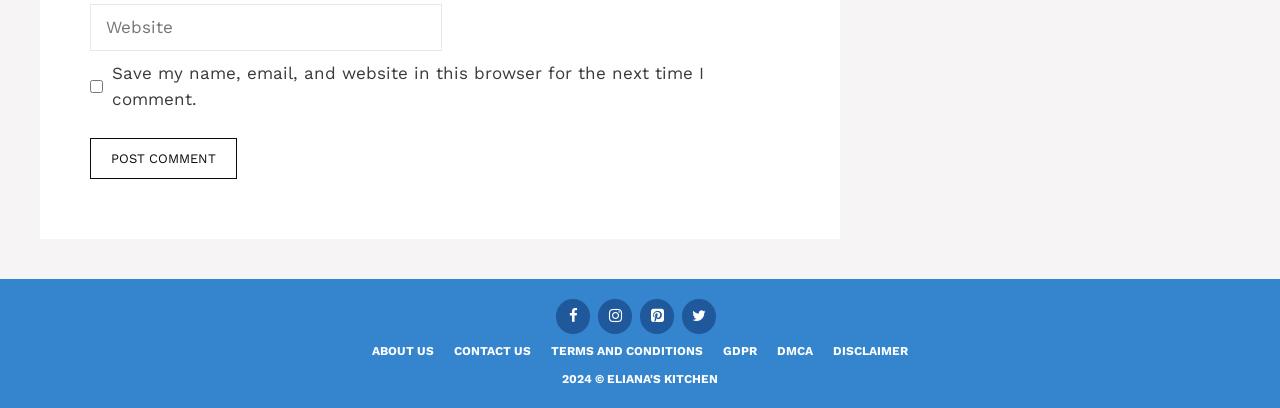Using details from the image, please answer the following question comprehensively:
What is the function of the button?

The button has the text 'POST COMMENT' and is located below the textbox and checkbox. This suggests that its function is to submit the user's comment.